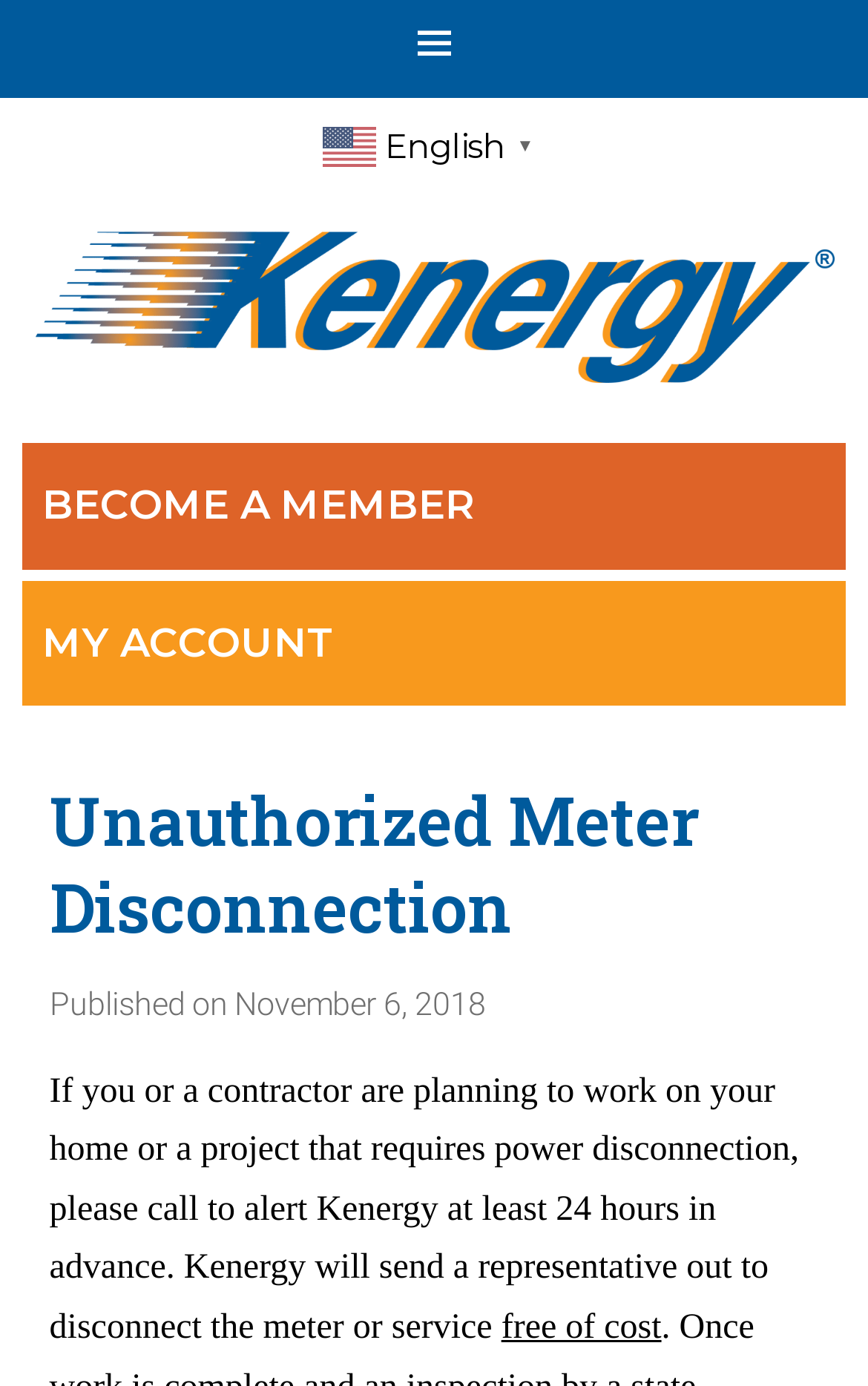Respond with a single word or phrase to the following question:
When was the article 'Unauthorized Meter Disconnection' published?

November 6, 2018